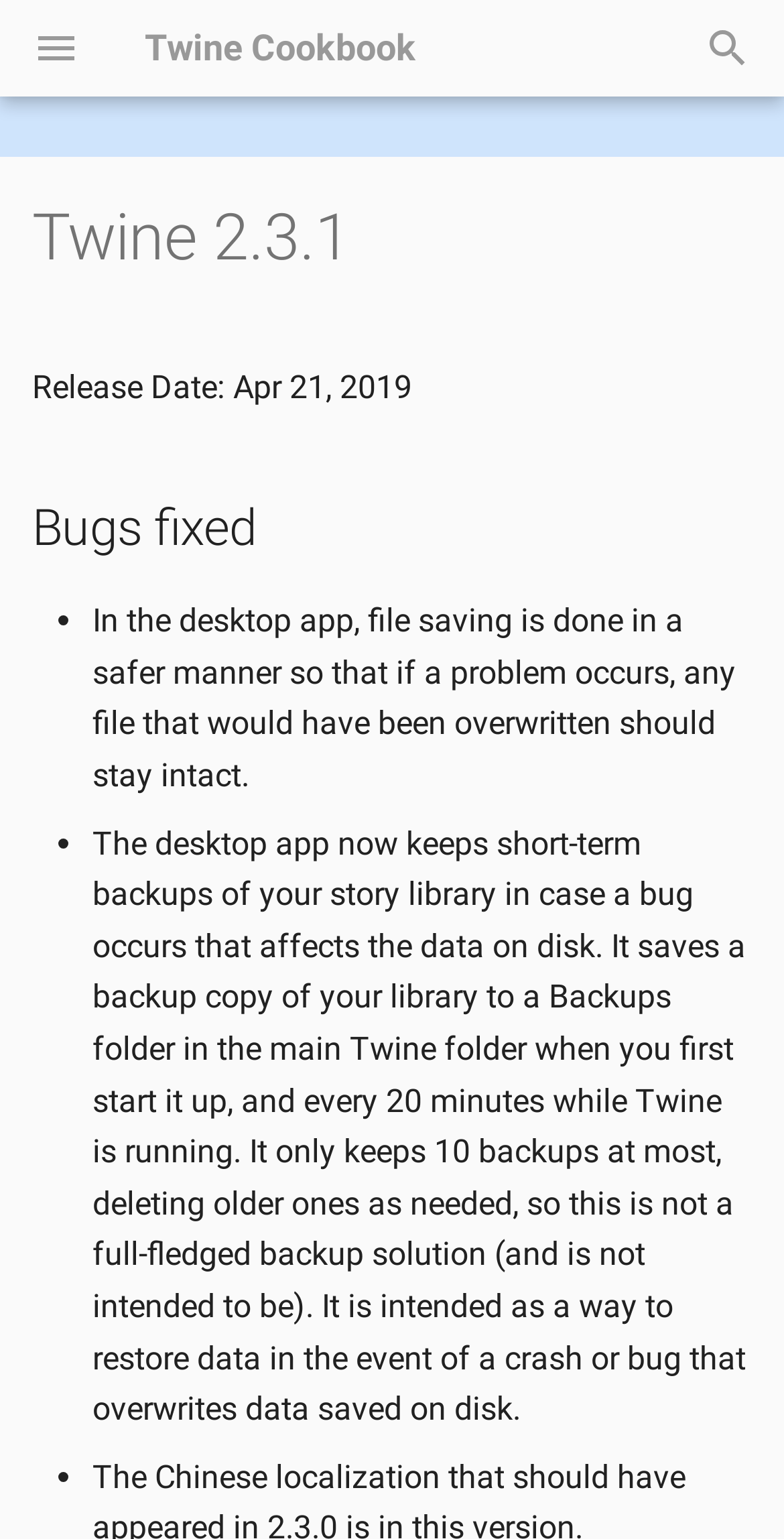Give a concise answer of one word or phrase to the question: 
What is the relationship between Twine and stories?

Twine is for creating stories